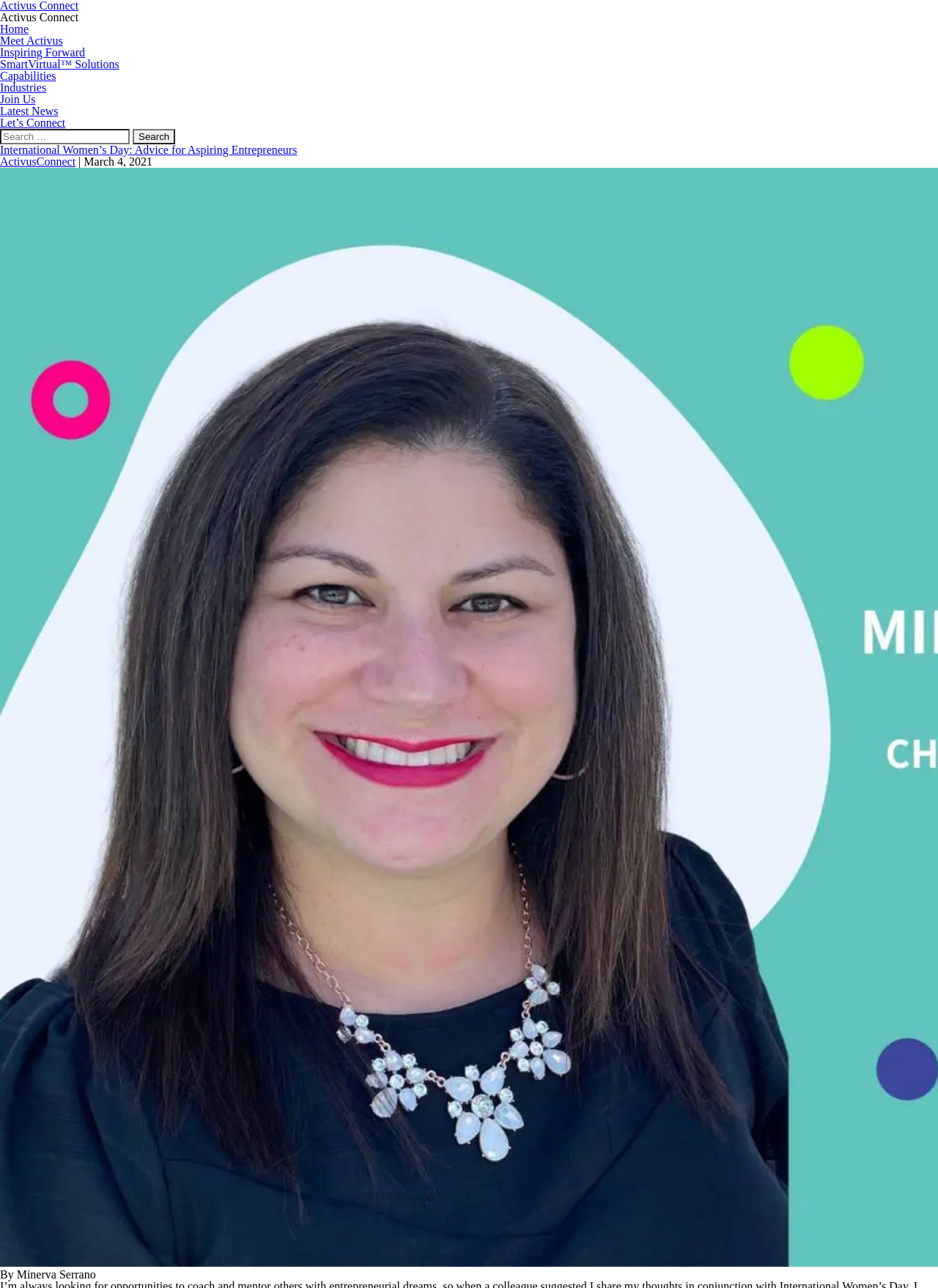Please extract the title of the webpage.

International Women’s Day: Advice for Aspiring Entrepreneurs